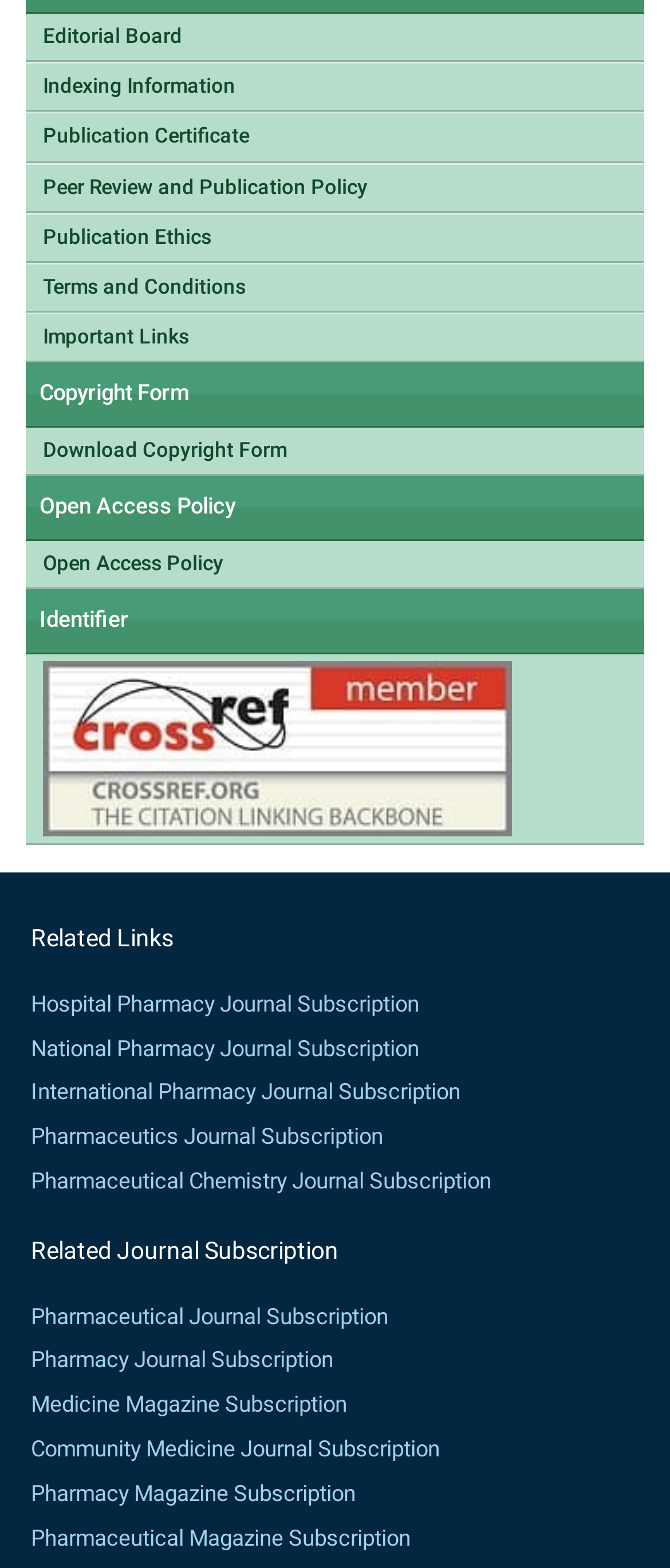How many links are there in the Editorial Board section?
Answer the question with just one word or phrase using the image.

1